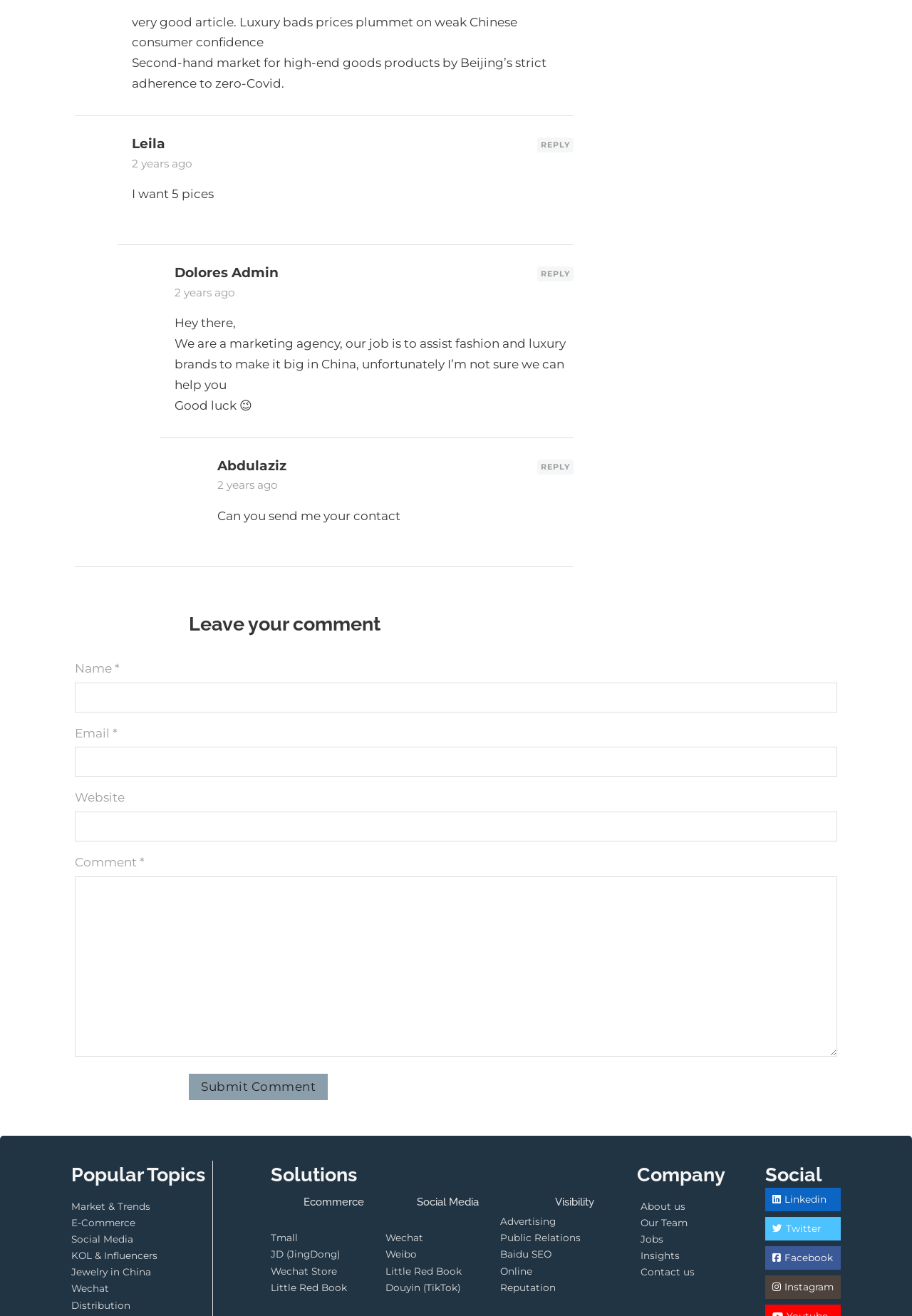Given the description of a UI element: "Market & Trends", identify the bounding box coordinates of the matching element in the webpage screenshot.

[0.078, 0.911, 0.173, 0.923]